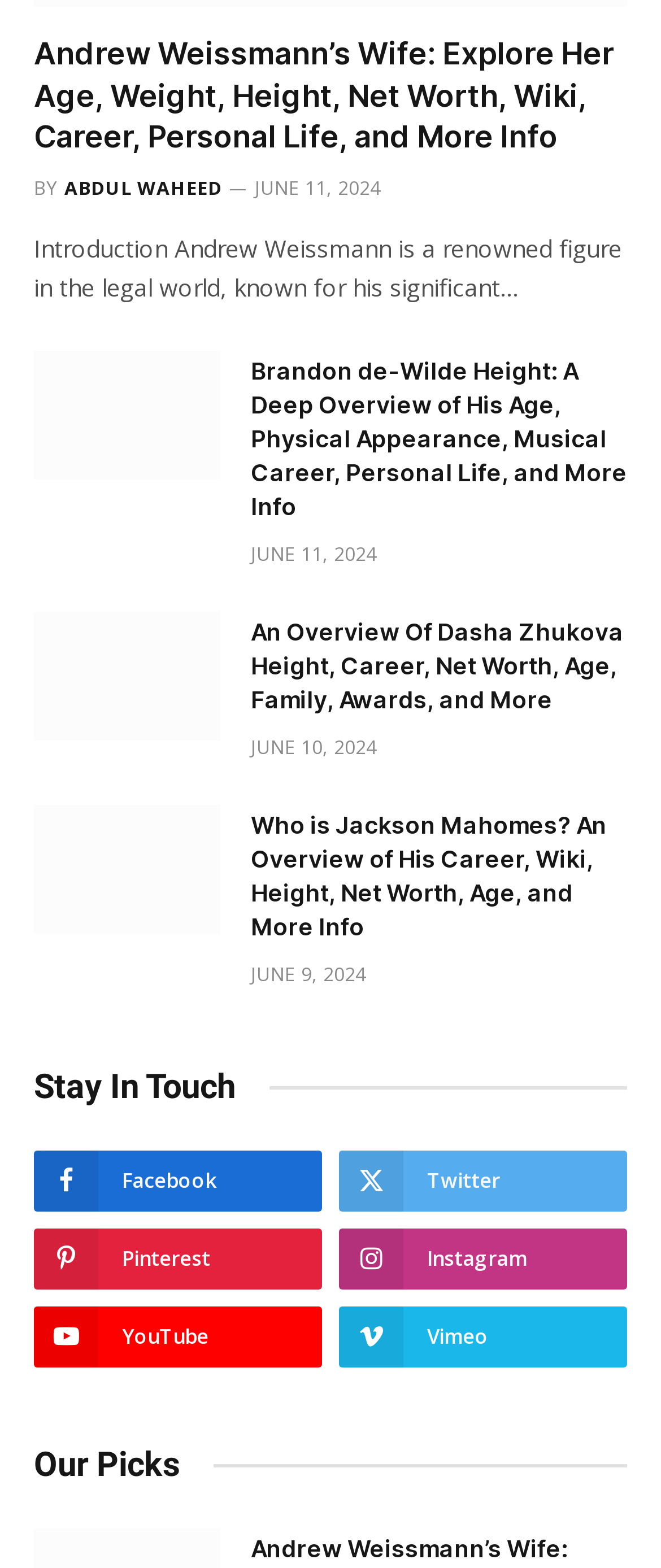How many social media links are present on the webpage?
Please provide a single word or phrase as your answer based on the image.

6